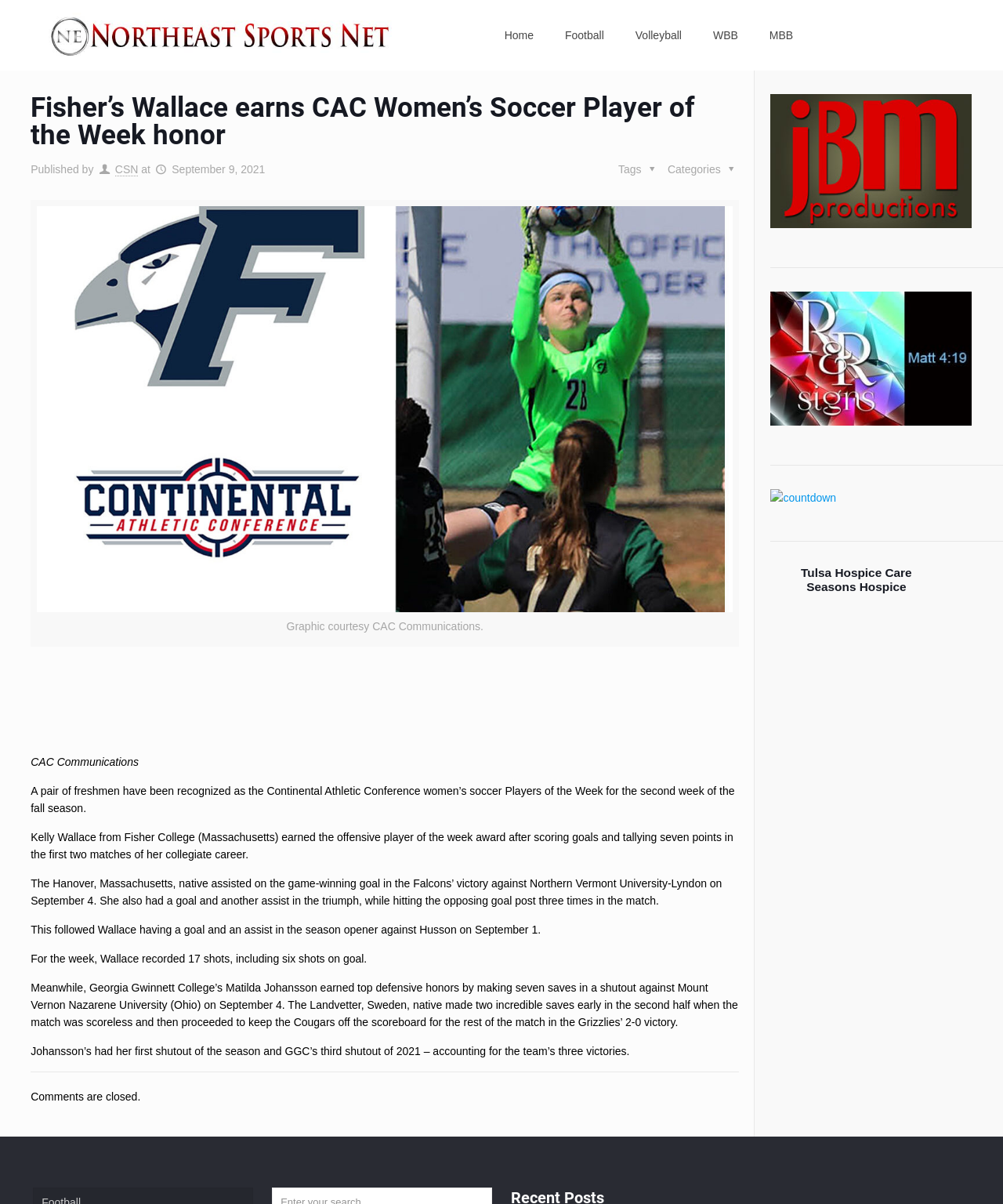Please mark the clickable region by giving the bounding box coordinates needed to complete this instruction: "Read the article about Fisher's Wallace earns CAC Women's Soccer Player of the Week honor".

[0.031, 0.078, 0.737, 0.124]